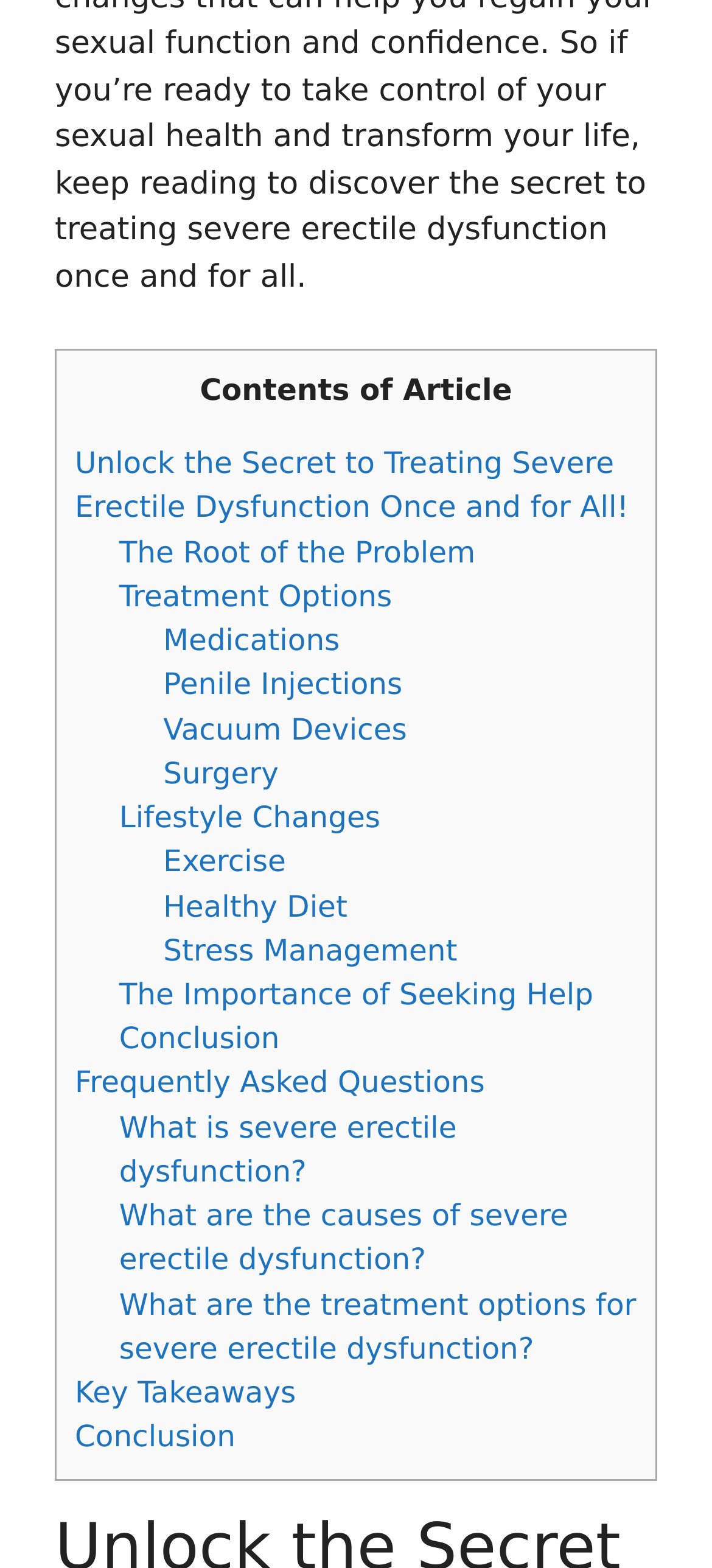Please identify the bounding box coordinates of the element's region that needs to be clicked to fulfill the following instruction: "Explore treatment options". The bounding box coordinates should consist of four float numbers between 0 and 1, i.e., [left, top, right, bottom].

[0.167, 0.369, 0.551, 0.391]